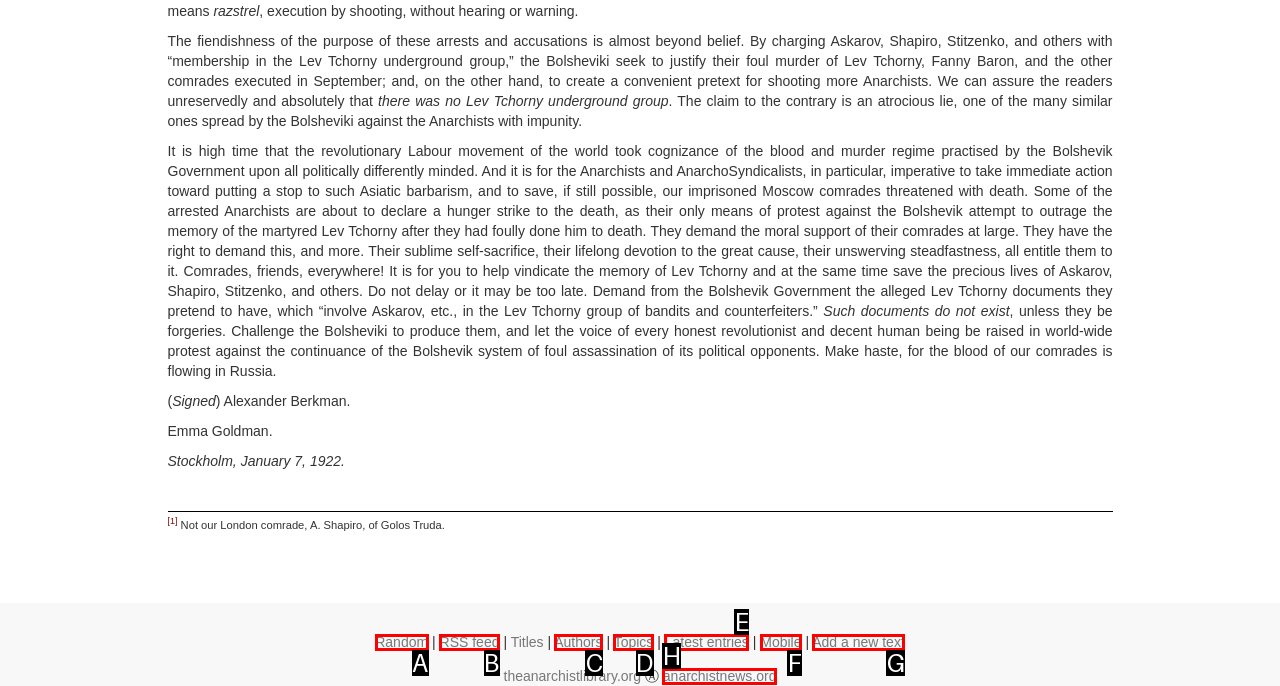From the given options, tell me which letter should be clicked to complete this task: Access 'Add a new text'
Answer with the letter only.

G